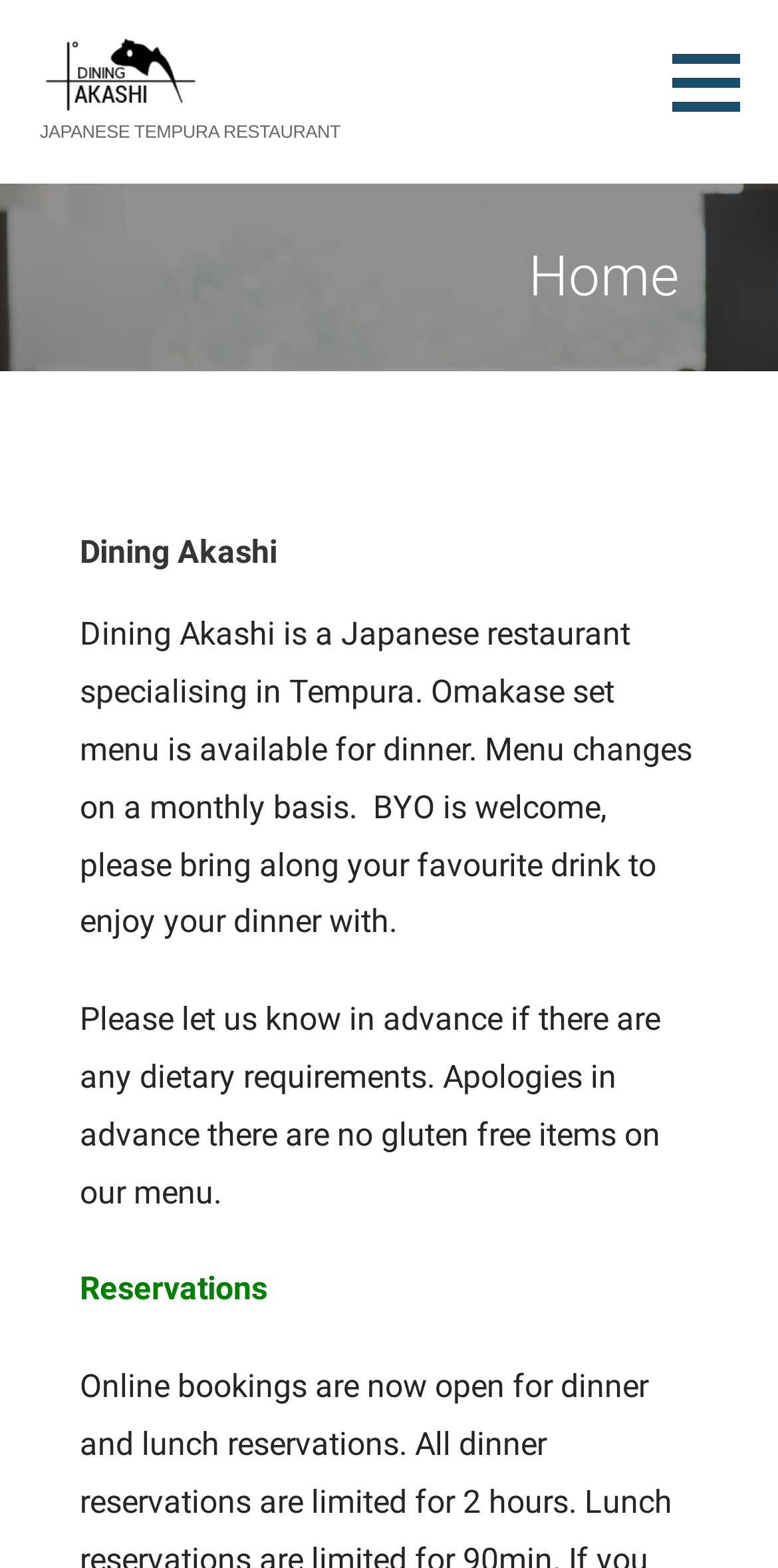Please answer the following question as detailed as possible based on the image: 
Are there any gluten-free items on the menu?

According to the StaticText element 'Apologies in advance there are no gluten free items on our menu.', there are no gluten-free items on the menu.